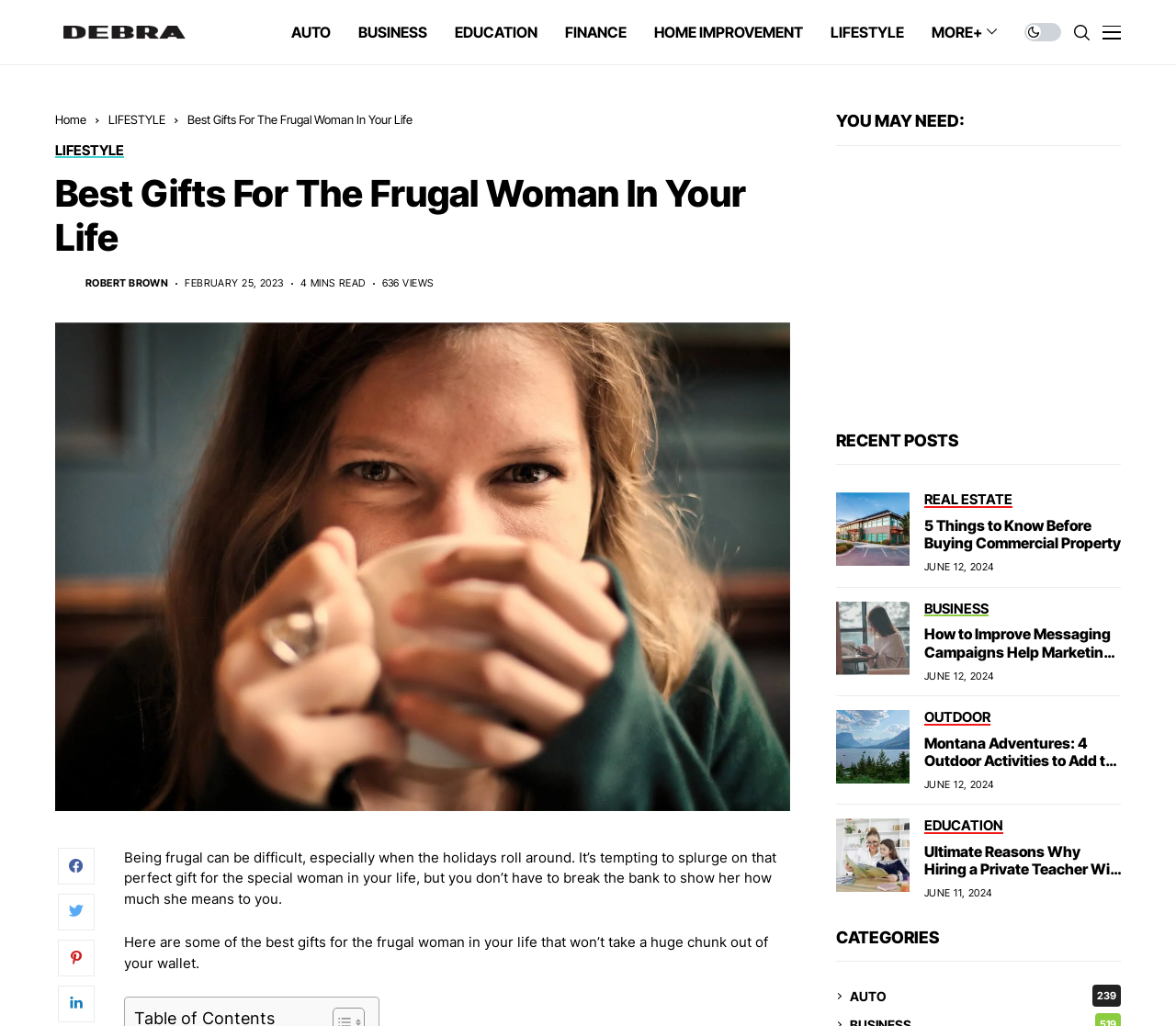Please determine the bounding box coordinates, formatted as (top-left x, top-left y, bottom-right x, bottom-right y), with all values as floating point numbers between 0 and 1. Identify the bounding box of the region described as: Share

[0.049, 0.96, 0.08, 0.996]